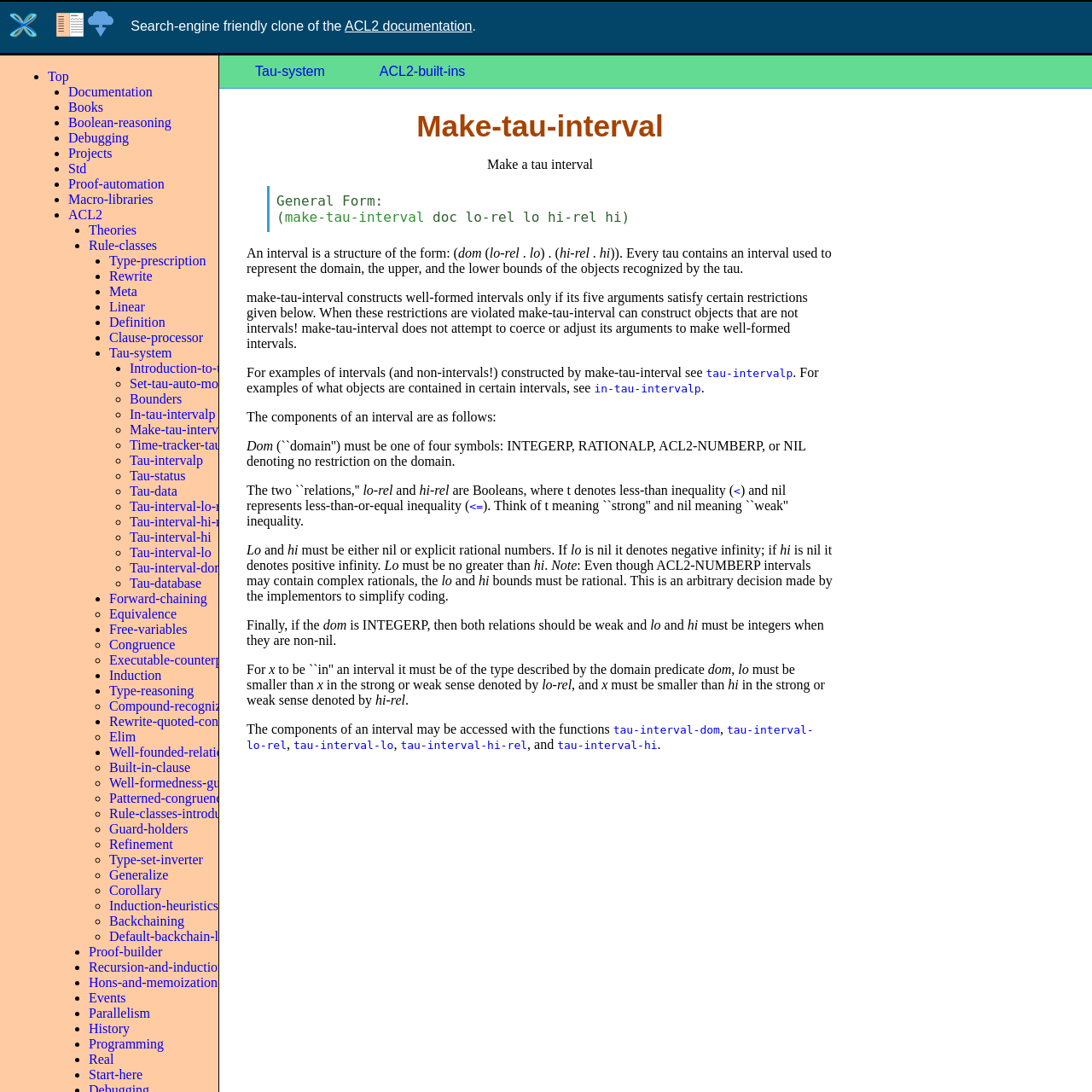Analyze the image and answer the question with as much detail as possible: 
What is the purpose of the 'Tau-system' link?

The 'Tau-system' link is likely used to access the tau system, which is a part of the ACL2 system. This link may provide information or functionality related to the tau system.